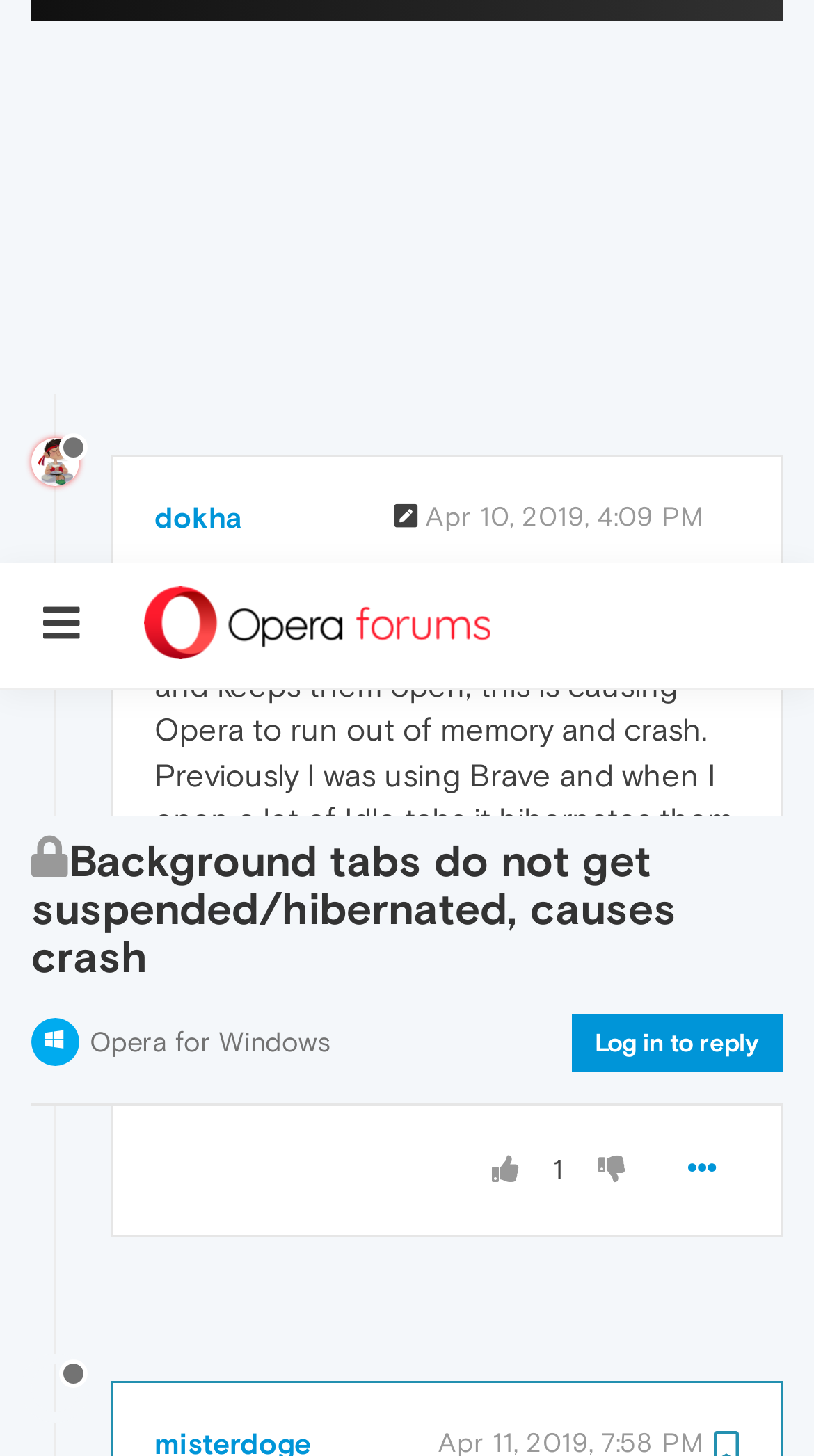Identify the bounding box for the UI element described as: "Dev.Opera". The coordinates should be four float numbers between 0 and 1, i.e., [left, top, right, bottom].

[0.051, 0.69, 0.204, 0.71]